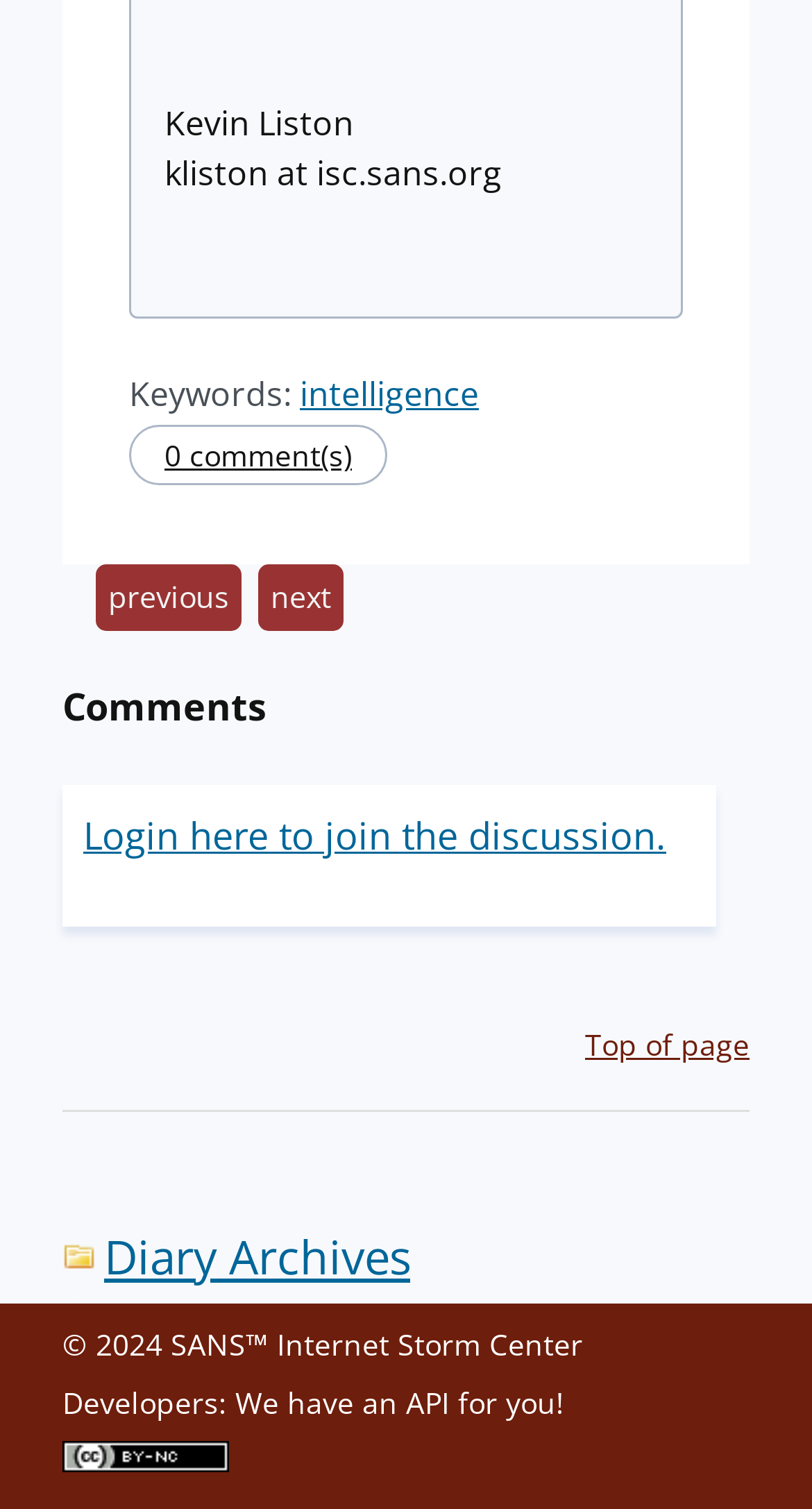Please locate the bounding box coordinates of the element that should be clicked to achieve the given instruction: "View API".

[0.5, 0.917, 0.554, 0.943]